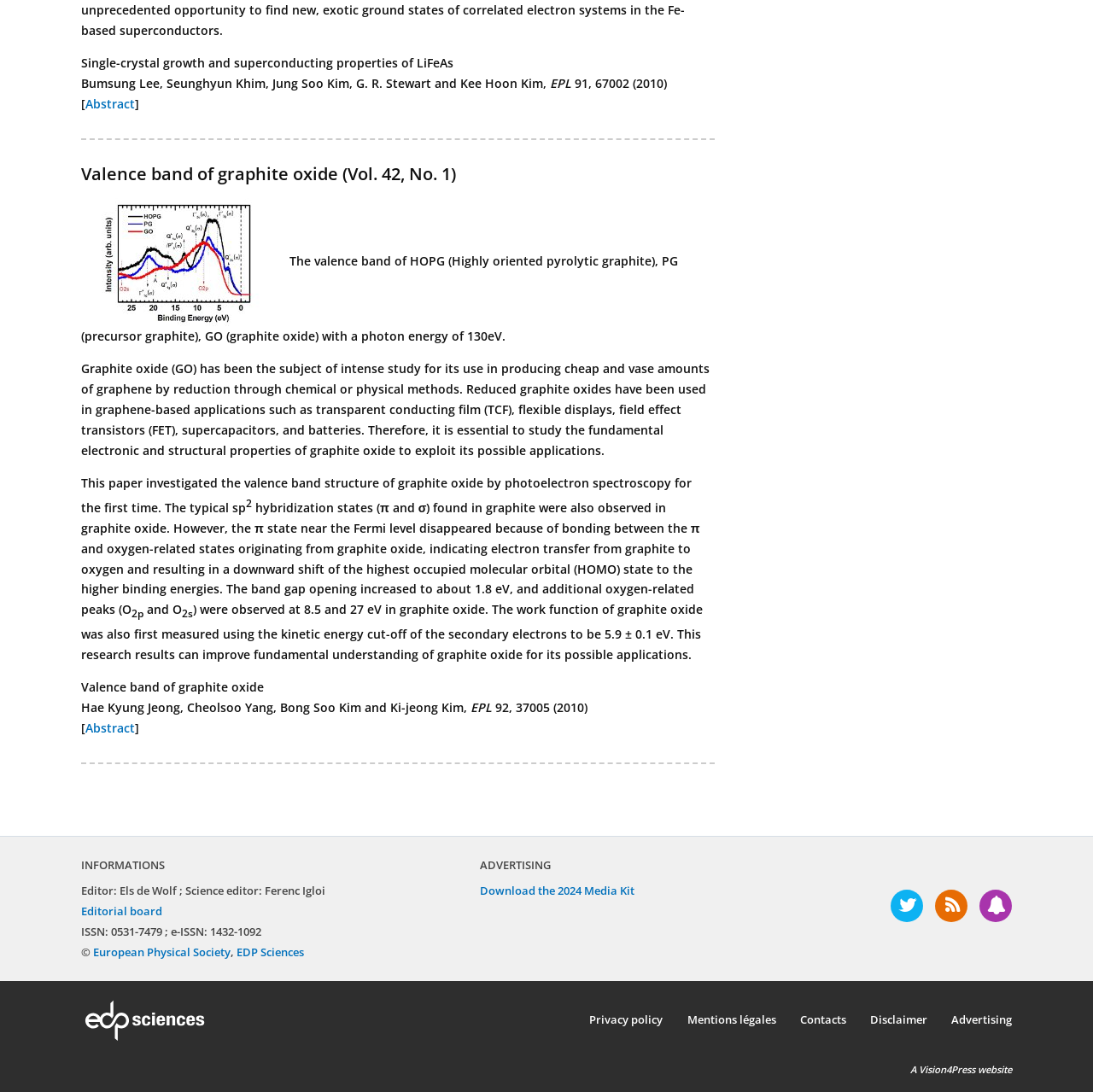Answer the question using only one word or a concise phrase: What is the journal name of the second research paper?

EPL